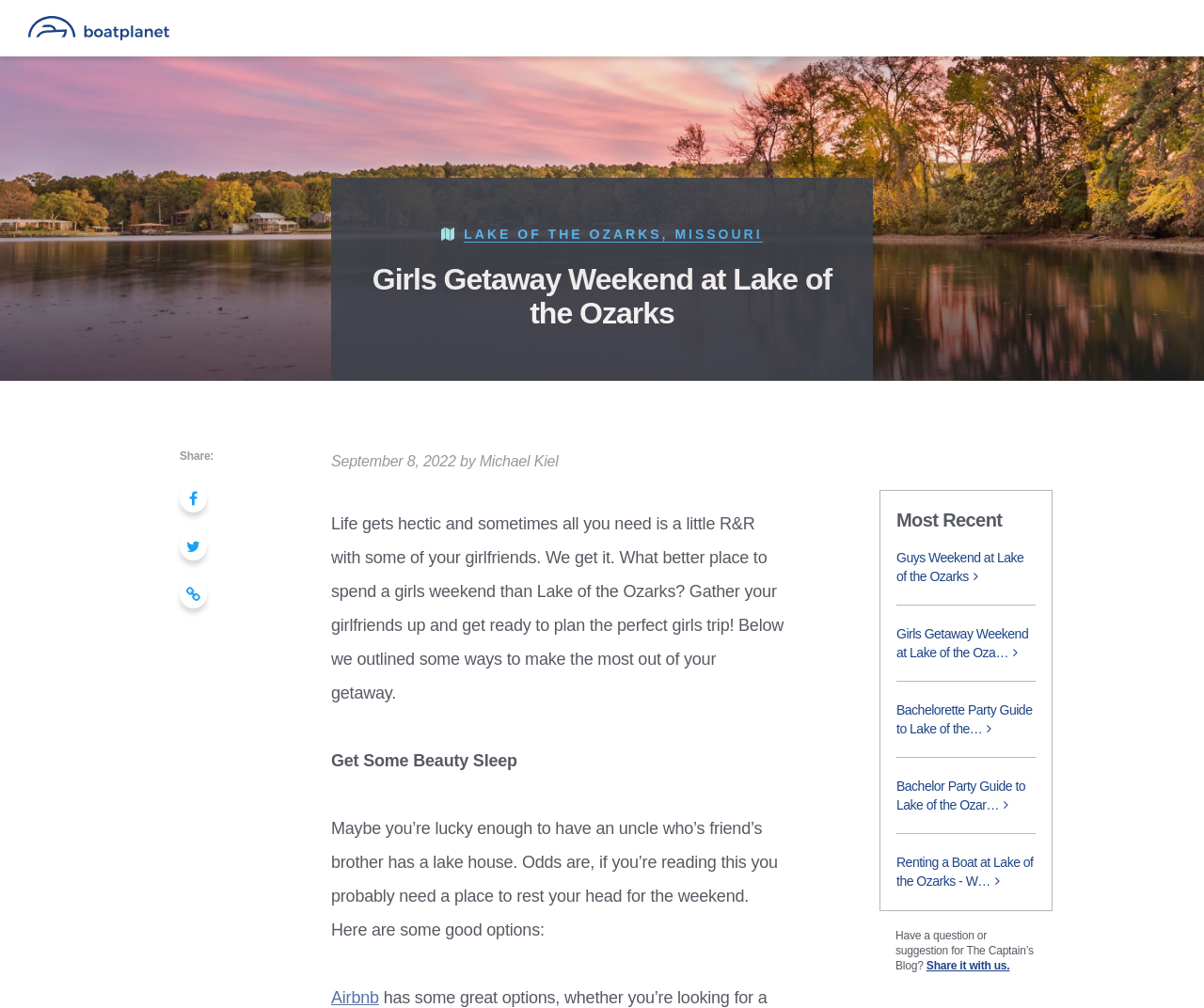Find the bounding box coordinates for the UI element whose description is: "Copy link". The coordinates should be four float numbers between 0 and 1, in the format [left, top, right, bottom].

[0.149, 0.576, 0.172, 0.603]